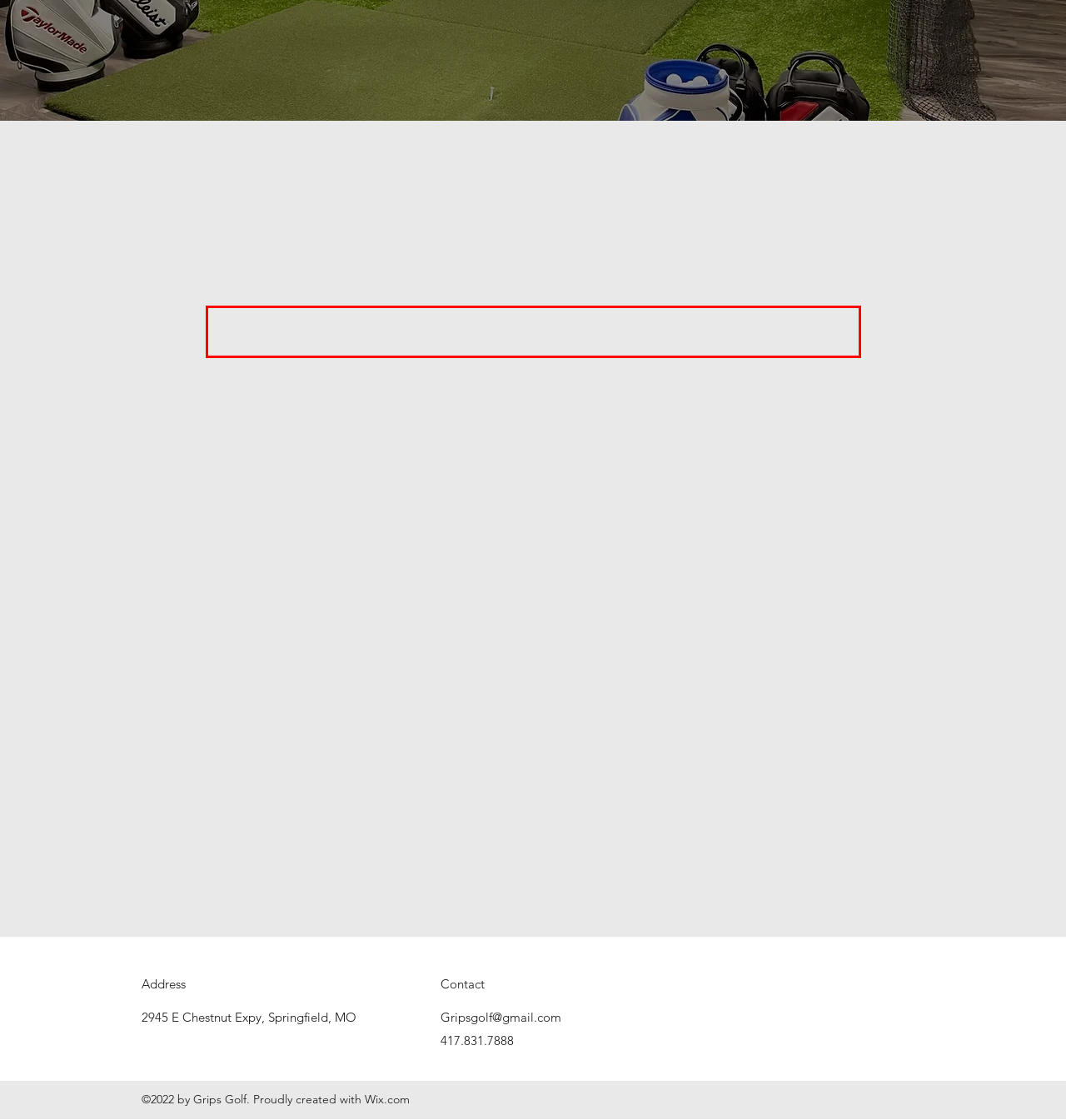Please identify and extract the text from the UI element that is surrounded by a red bounding box in the provided webpage screenshot.

Step 2 - Interview client on what they are looking for in a new set, or their current set up. Talk about club head design that might best benefit them according to their needs.